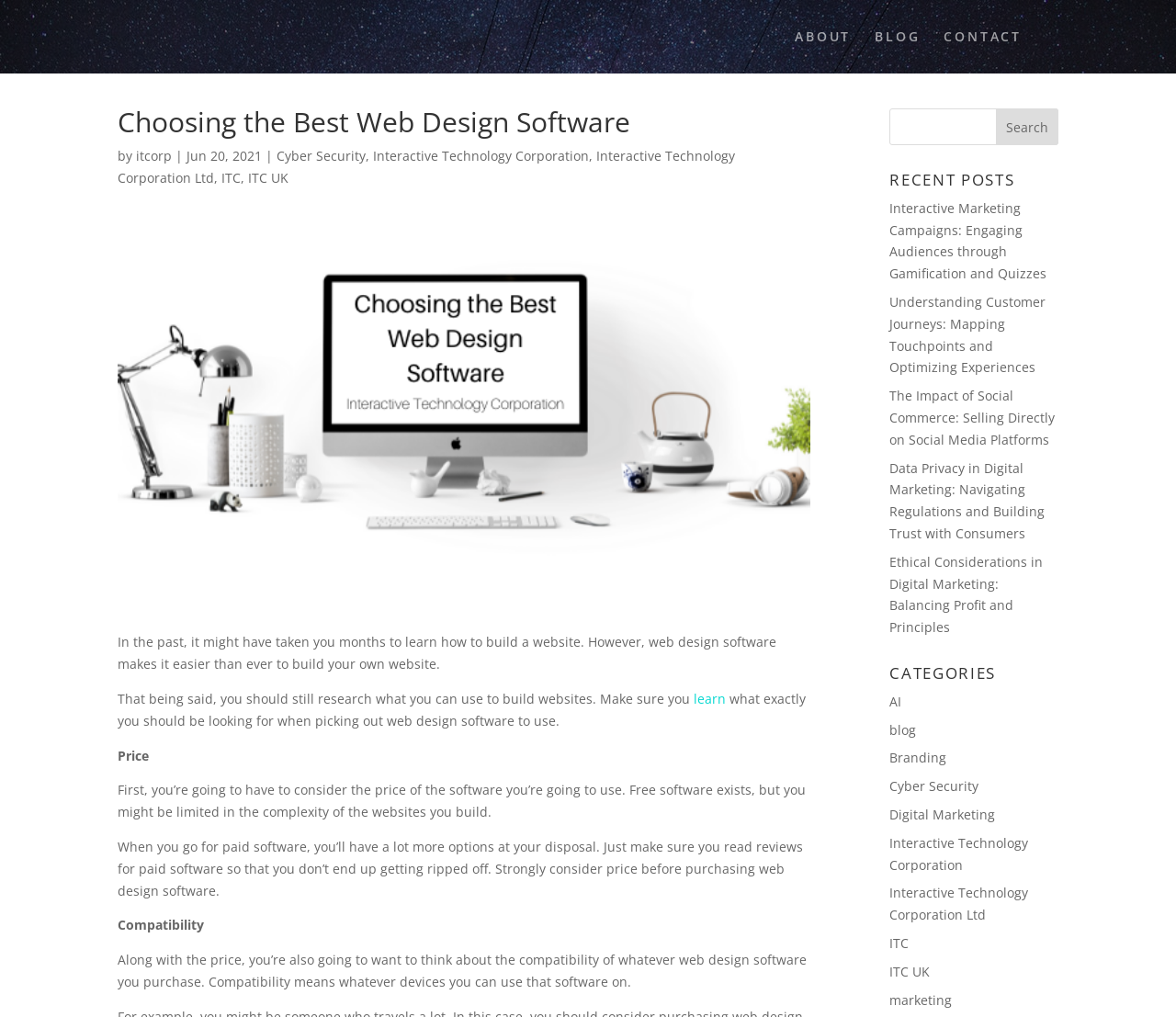Bounding box coordinates should be provided in the format (top-left x, top-left y, bottom-right x, bottom-right y) with all values between 0 and 1. Identify the bounding box for this UI element: name="s"

[0.756, 0.107, 0.9, 0.143]